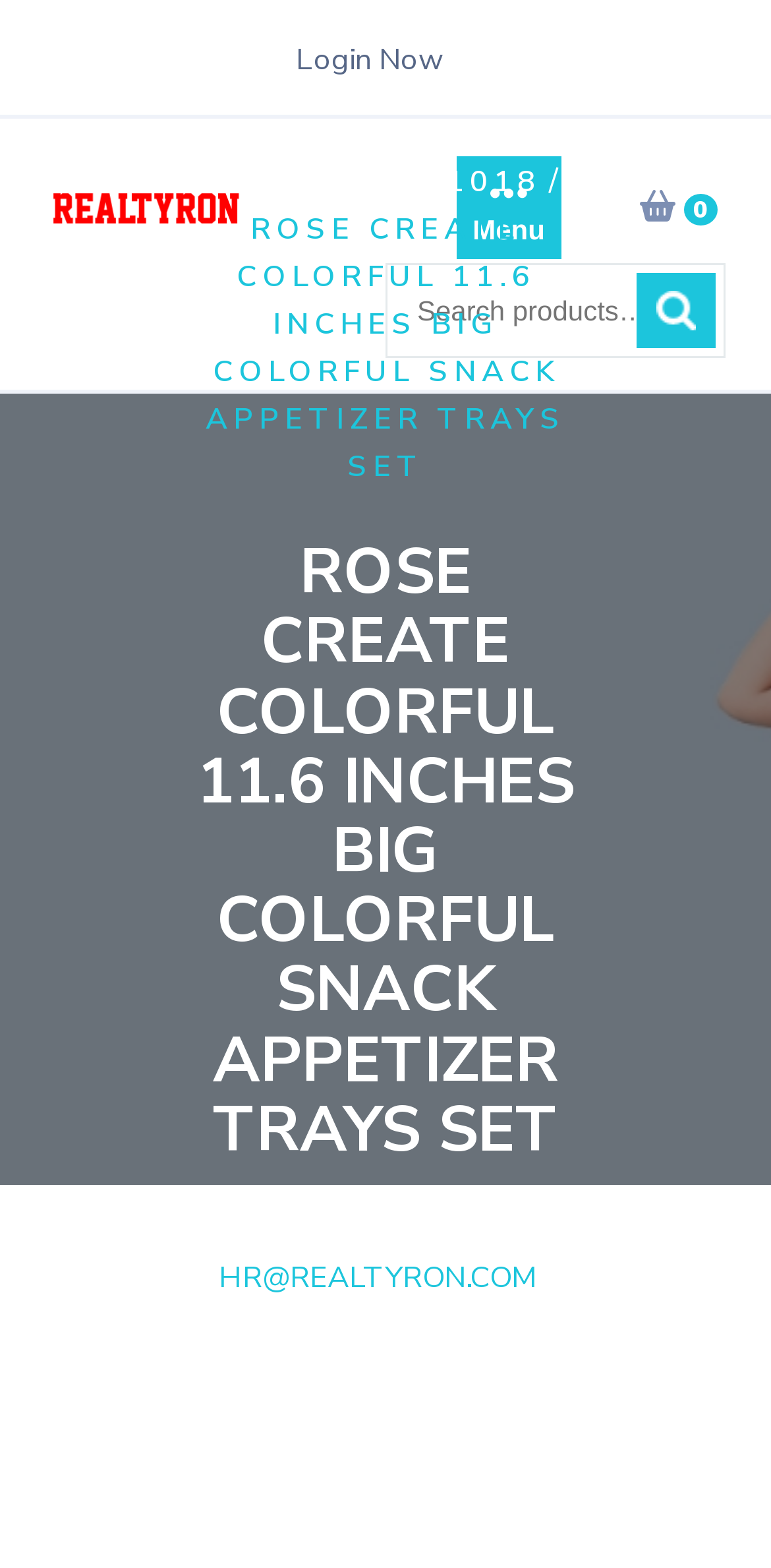Please provide the bounding box coordinates for the element that needs to be clicked to perform the instruction: "Search for something". The coordinates must consist of four float numbers between 0 and 1, formatted as [left, top, right, bottom].

[0.5, 0.168, 0.941, 0.229]